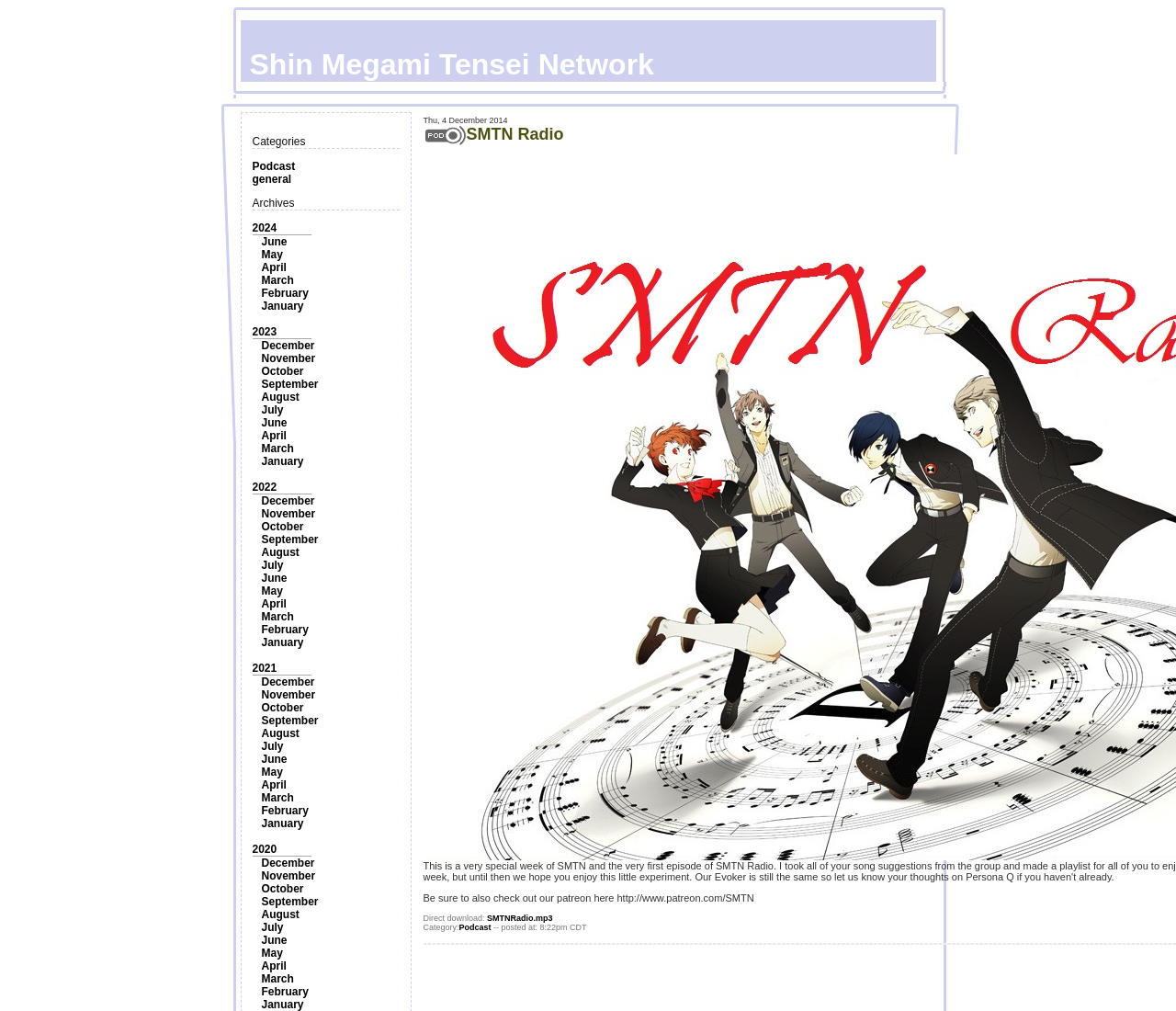Please specify the bounding box coordinates for the clickable region that will help you carry out the instruction: "Download the SMTNRadio.mp3 file".

[0.414, 0.904, 0.47, 0.913]